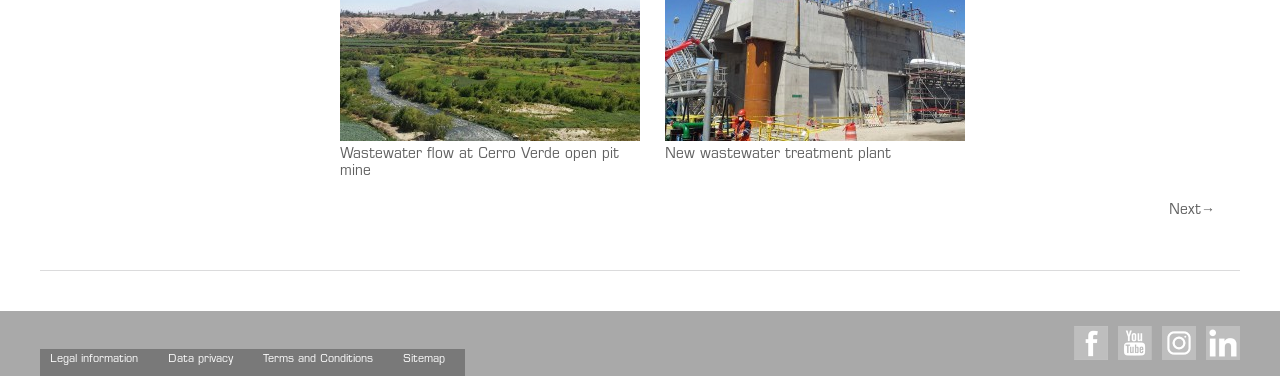Use a single word or phrase to answer the question:
What is the topic of the first figure?

Wastewater flow